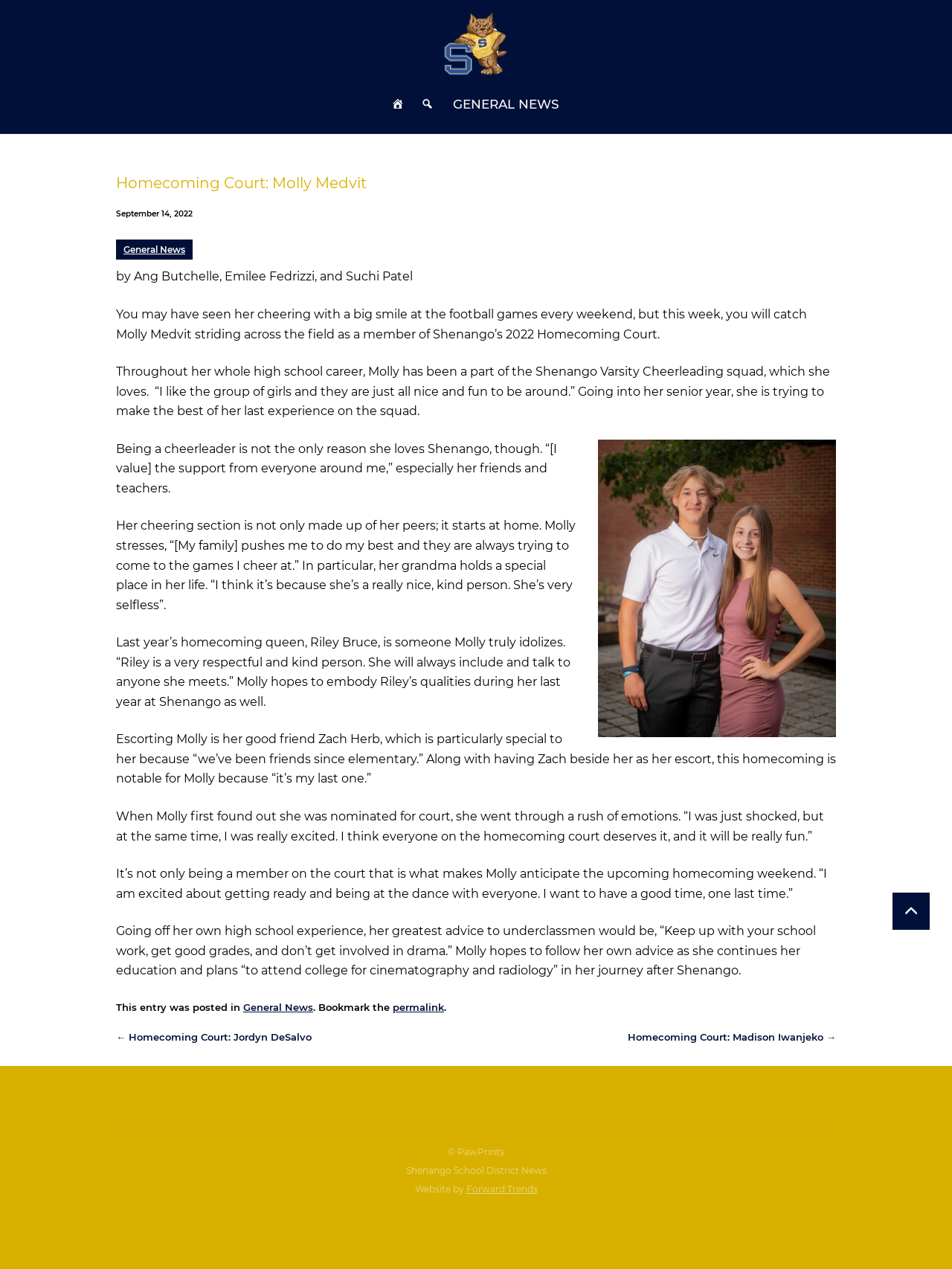Please identify the bounding box coordinates of the clickable area that will allow you to execute the instruction: "View General News".

[0.464, 0.07, 0.598, 0.094]